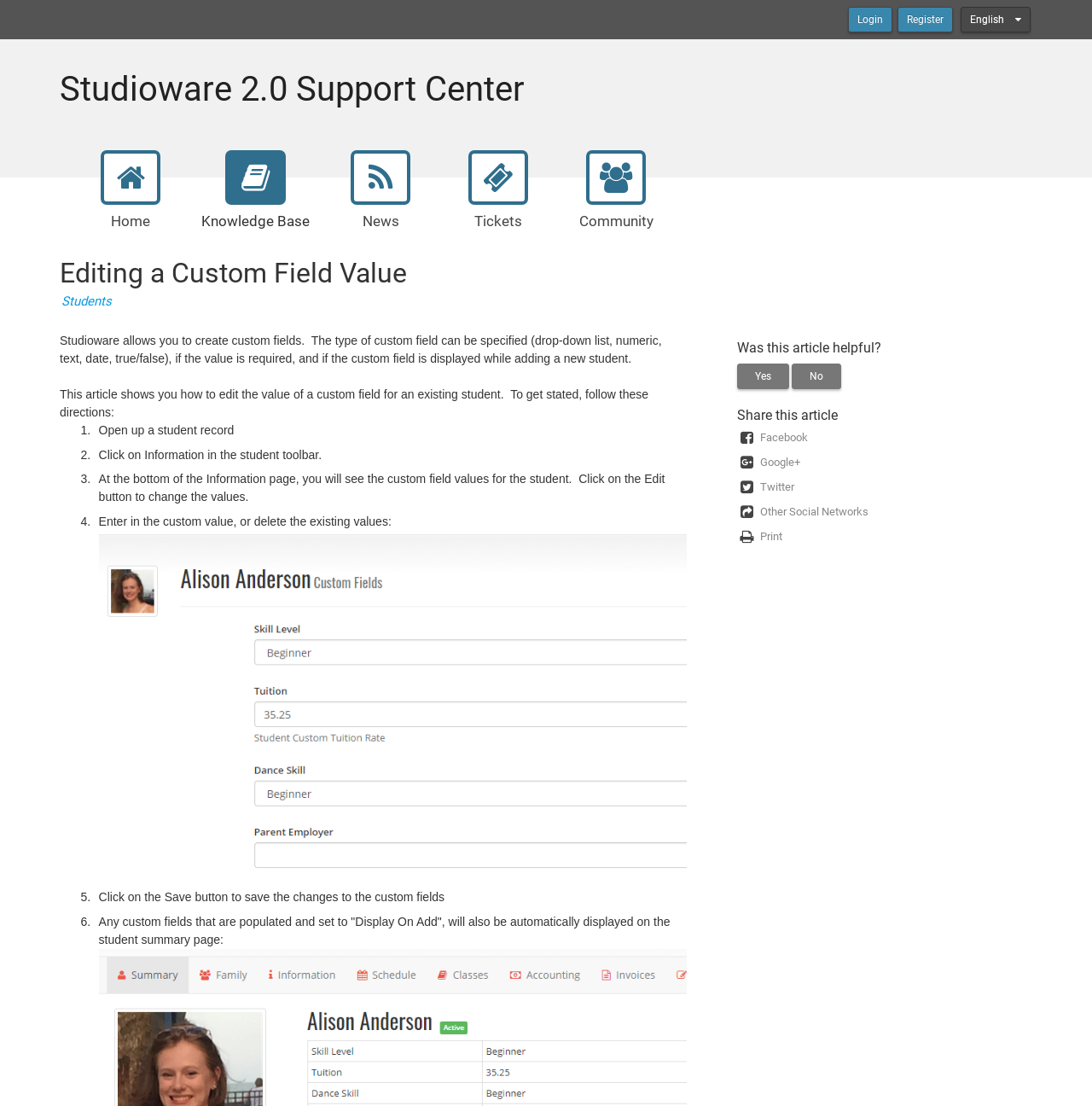Can you determine the main header of this webpage?

Editing a Custom Field Value